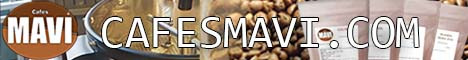Are coffee beans visible in the background?
Look at the image and construct a detailed response to the question.

According to the caption, roasted coffee beans and packaged coffee products are visible in the background of the banner, hinting at the brand's focus on coffee-related offerings.